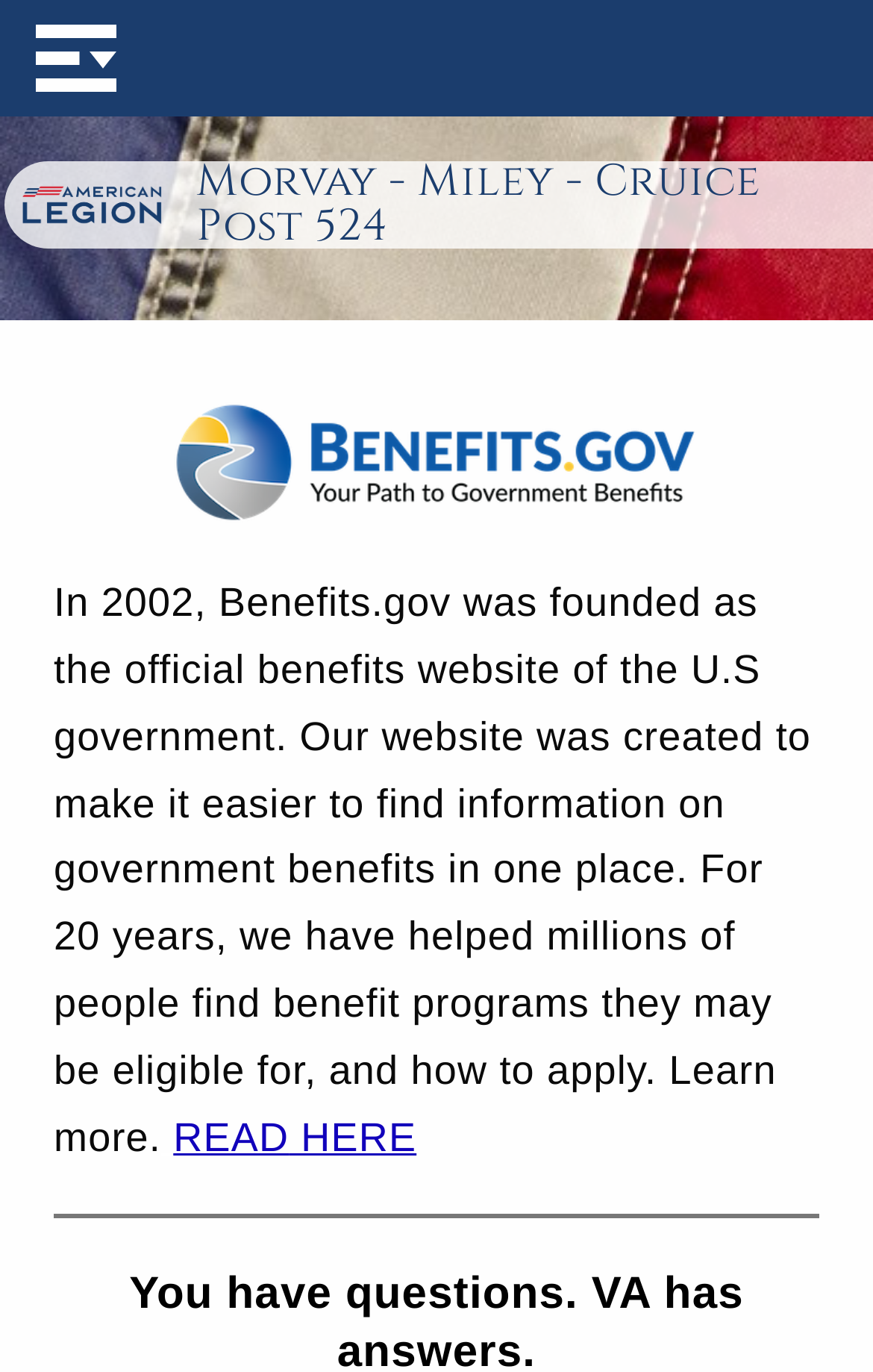What is the name of the logo image?
Relying on the image, give a concise answer in one word or a brief phrase.

Logo